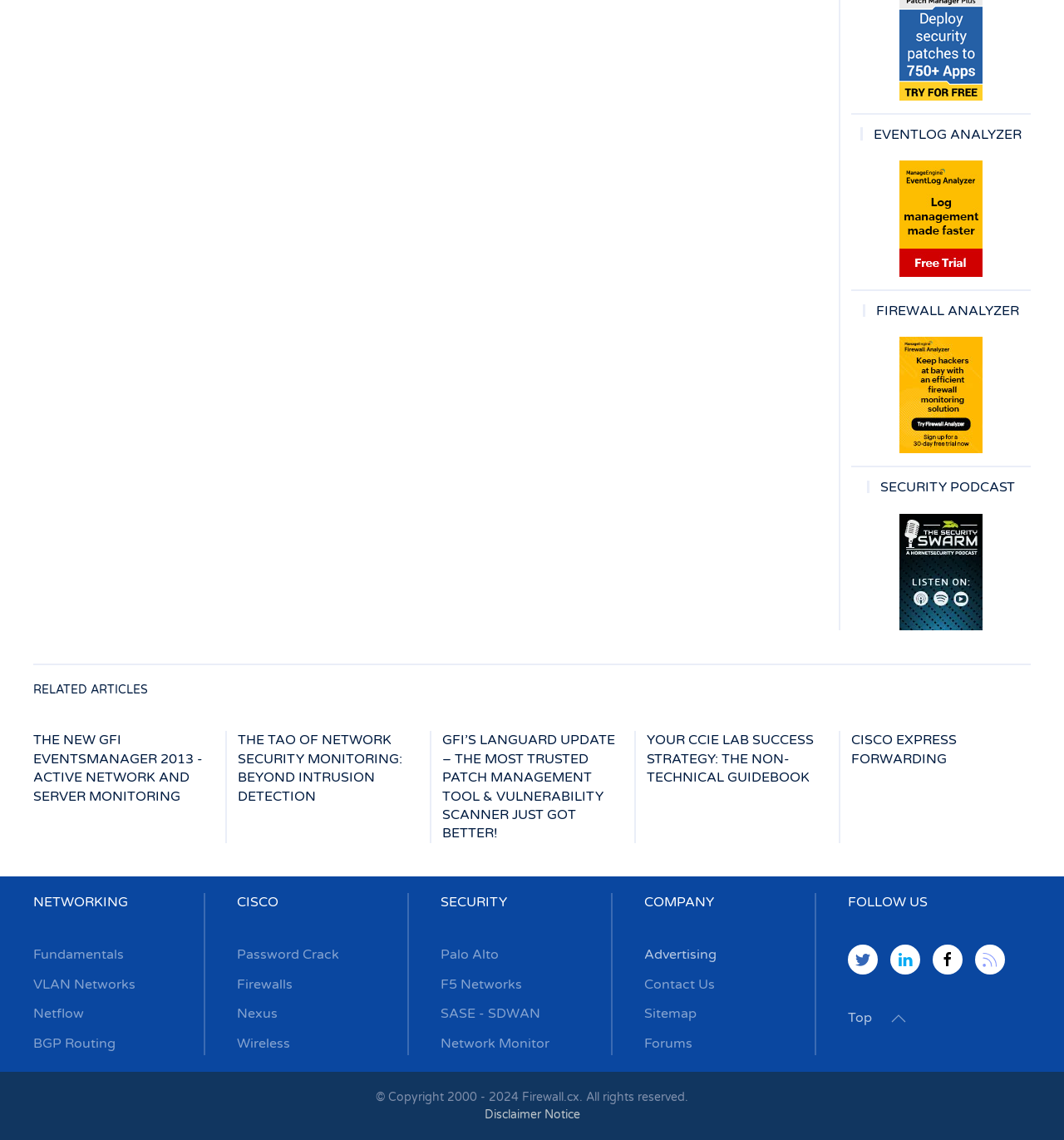Locate the bounding box coordinates for the element described below: "title="Secure SD-WAN & SASE"". The coordinates must be four float values between 0 and 1, formatted as [left, top, right, bottom].

[0.8, 0.451, 0.969, 0.553]